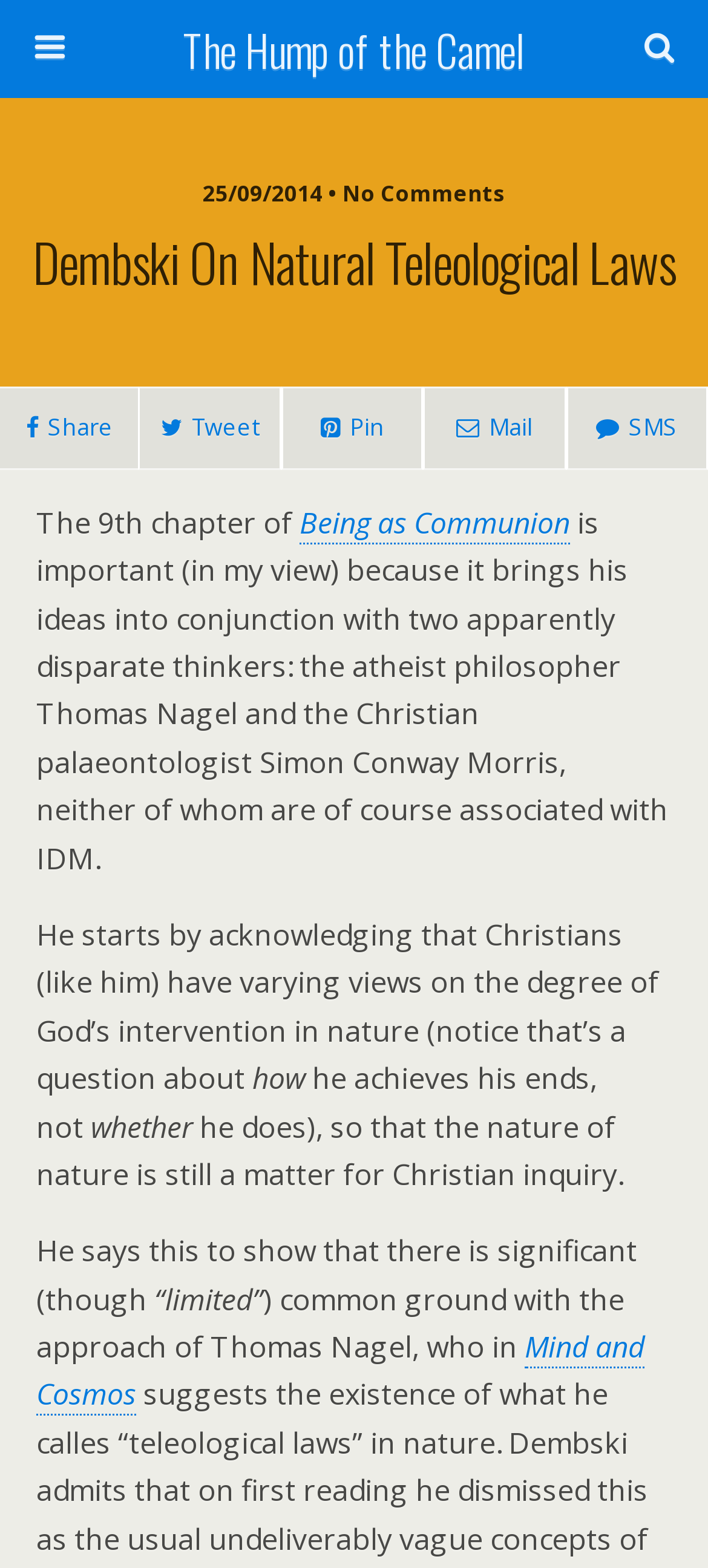Find the bounding box coordinates of the clickable area that will achieve the following instruction: "Read more about Being as Communion".

[0.423, 0.32, 0.805, 0.347]